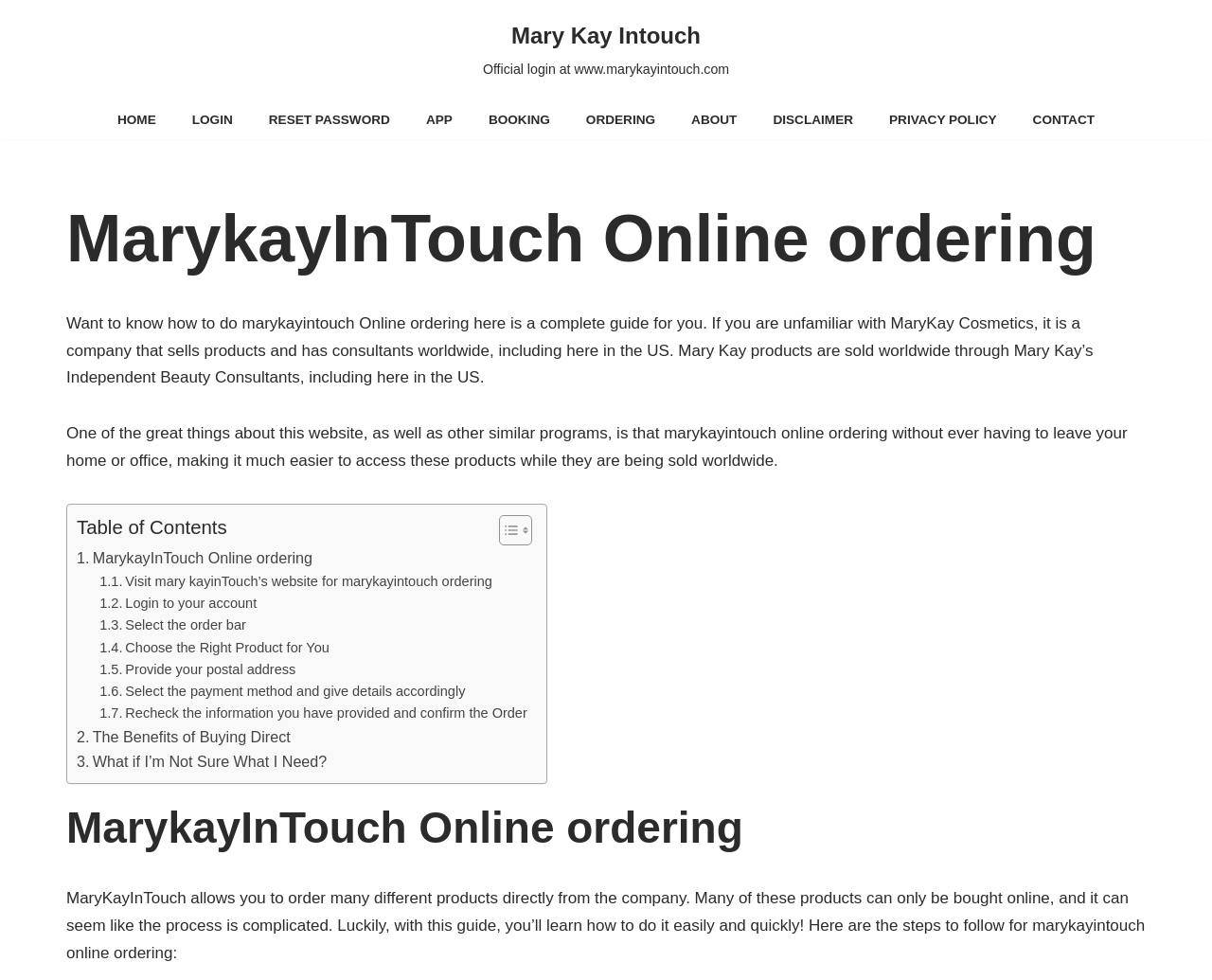Generate a detailed explanation of the webpage's features and information.

The webpage is about MarykayInTouch online ordering, providing a complete guide for users. At the top, there is a "Skip to content" link, followed by a link to the Mary Kay Intouch official login page. Below these links, a primary navigation menu is located, containing 9 links: HOME, LOGIN, RESET PASSWORD, APP, BOOKING, ORDERING, ABOUT, DISCLAIMER, and PRIVACY POLICY.

The main content of the webpage is divided into sections. The first section has a heading "MarykayInTouch Online ordering" and a brief introduction to MaryKay Cosmetics and its products. Below this introduction, there are two paragraphs explaining the benefits of online ordering through MarykayInTouch.

Following these paragraphs, a table of contents is presented, with a toggle button to expand or collapse it. The table of contents contains links to various steps involved in the online ordering process, such as visiting the Mary Kay Intouch website, logging in, selecting products, providing postal addresses, and confirming orders.

To the right of the table of contents, there are two links: one to visit the Mary Kay Intouch website and another to login to an account. Below these links, there are 9 steps outlined for the online ordering process, each with a brief description and a link to more information.

At the bottom of the webpage, there is another heading "MarykayInTouch Online ordering" and a final section that provides more information on the benefits of buying direct from MaryKayInTouch and what to do if you're unsure about what products to order.